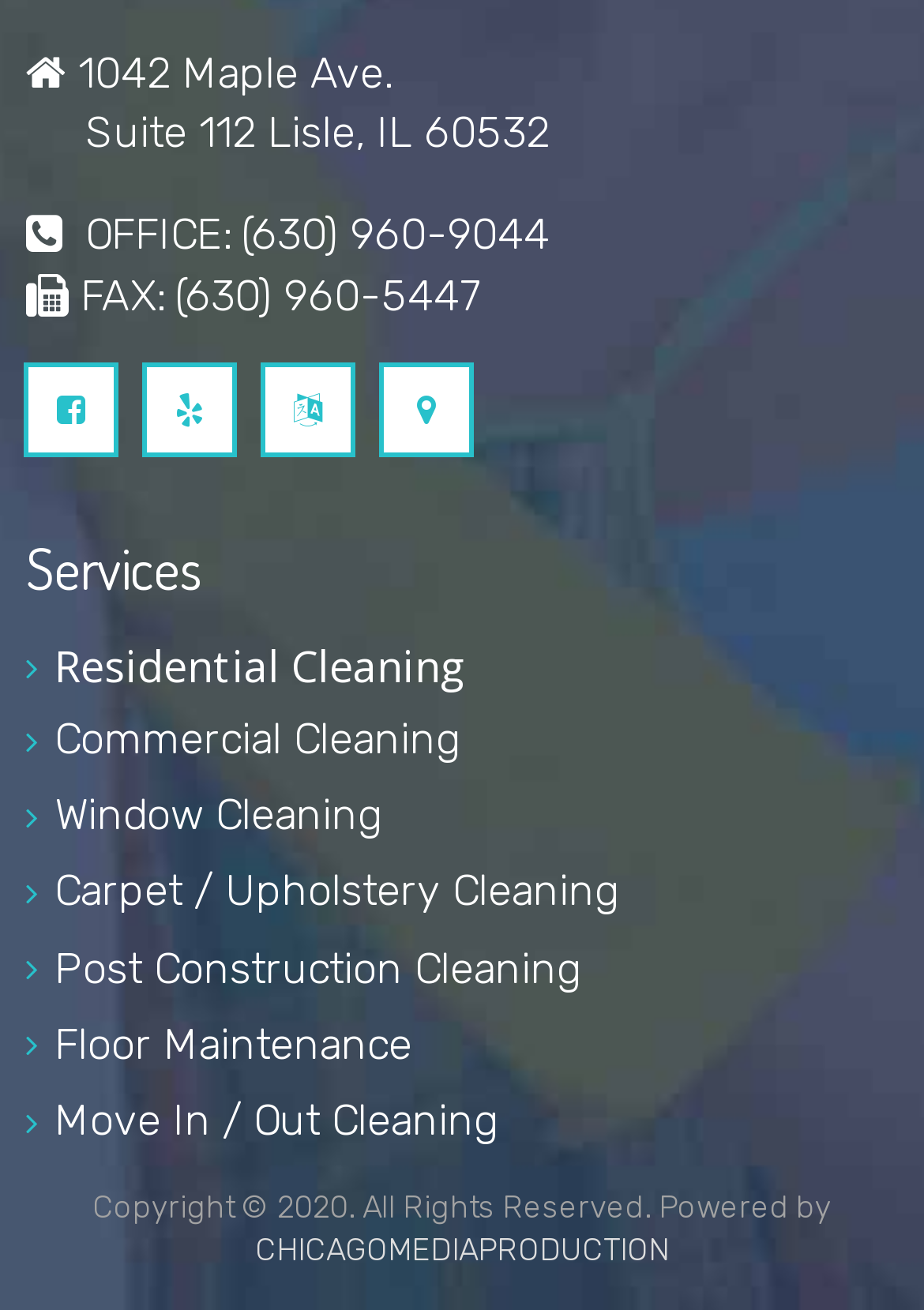Give a one-word or short-phrase answer to the following question: 
How many services are listed?

7